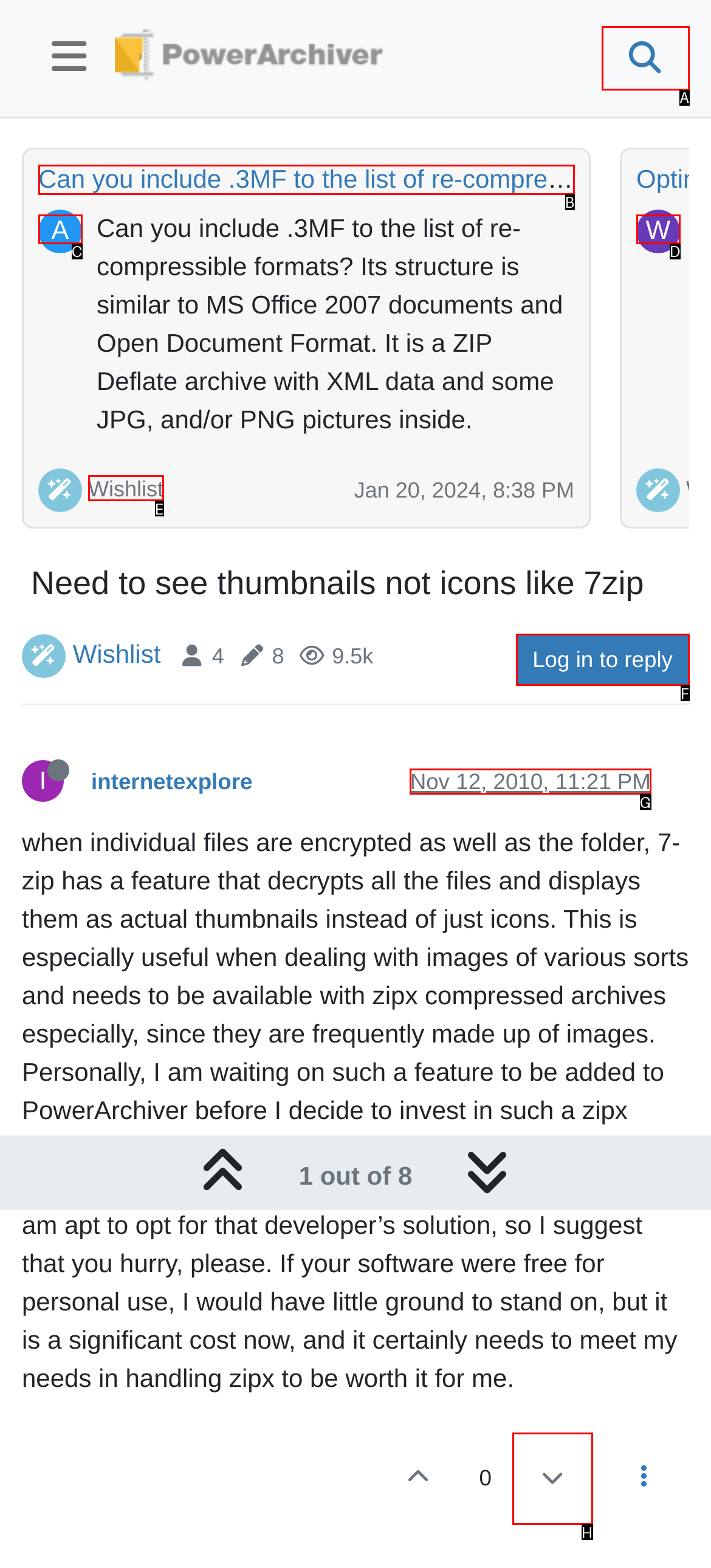Determine the HTML element to be clicked to complete the task: Click on the thread 'Can you include .3MF to the list of re-compressible formats?'. Answer by giving the letter of the selected option.

B